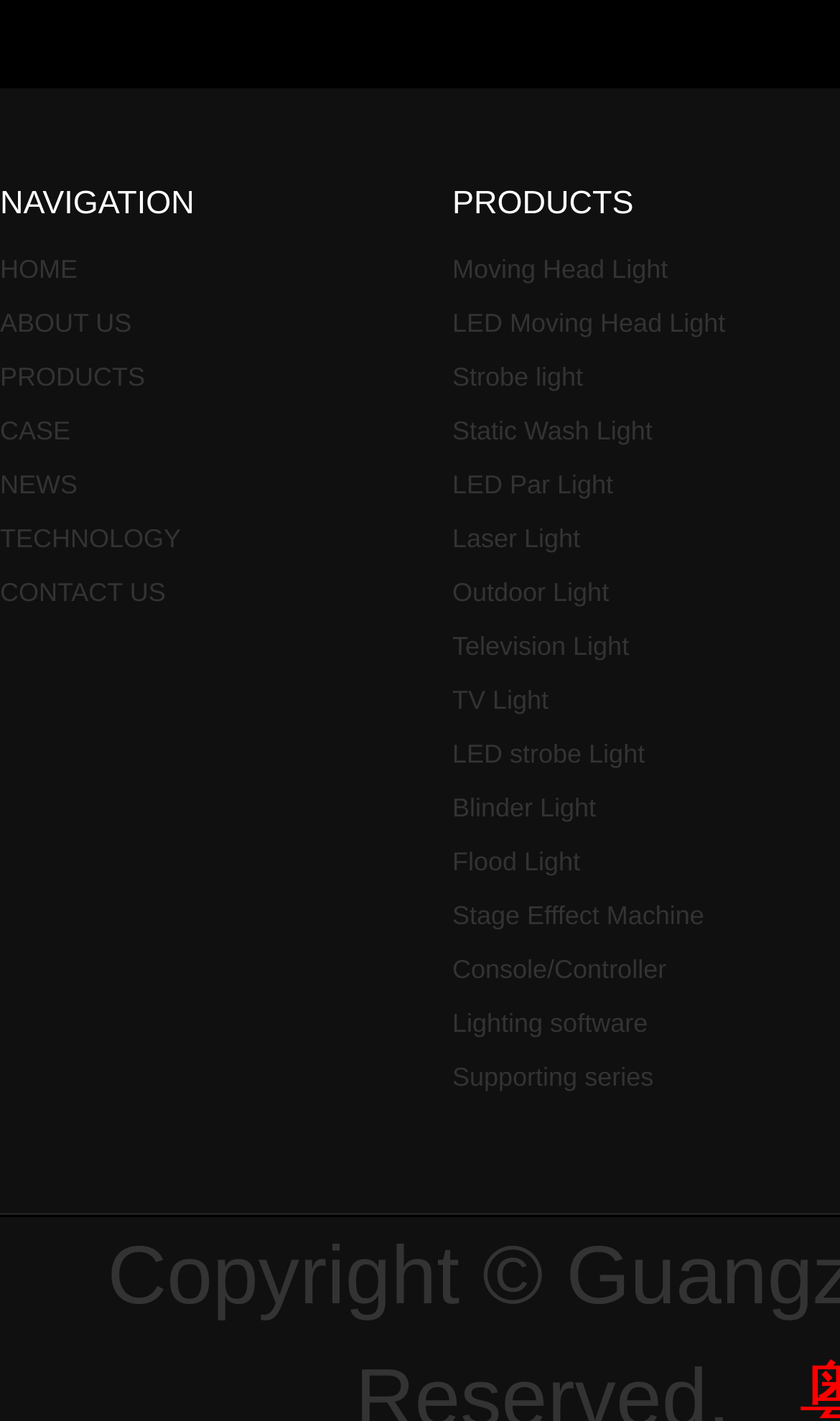Please mark the bounding box coordinates of the area that should be clicked to carry out the instruction: "explore stage effect machine".

[0.538, 0.634, 0.838, 0.656]